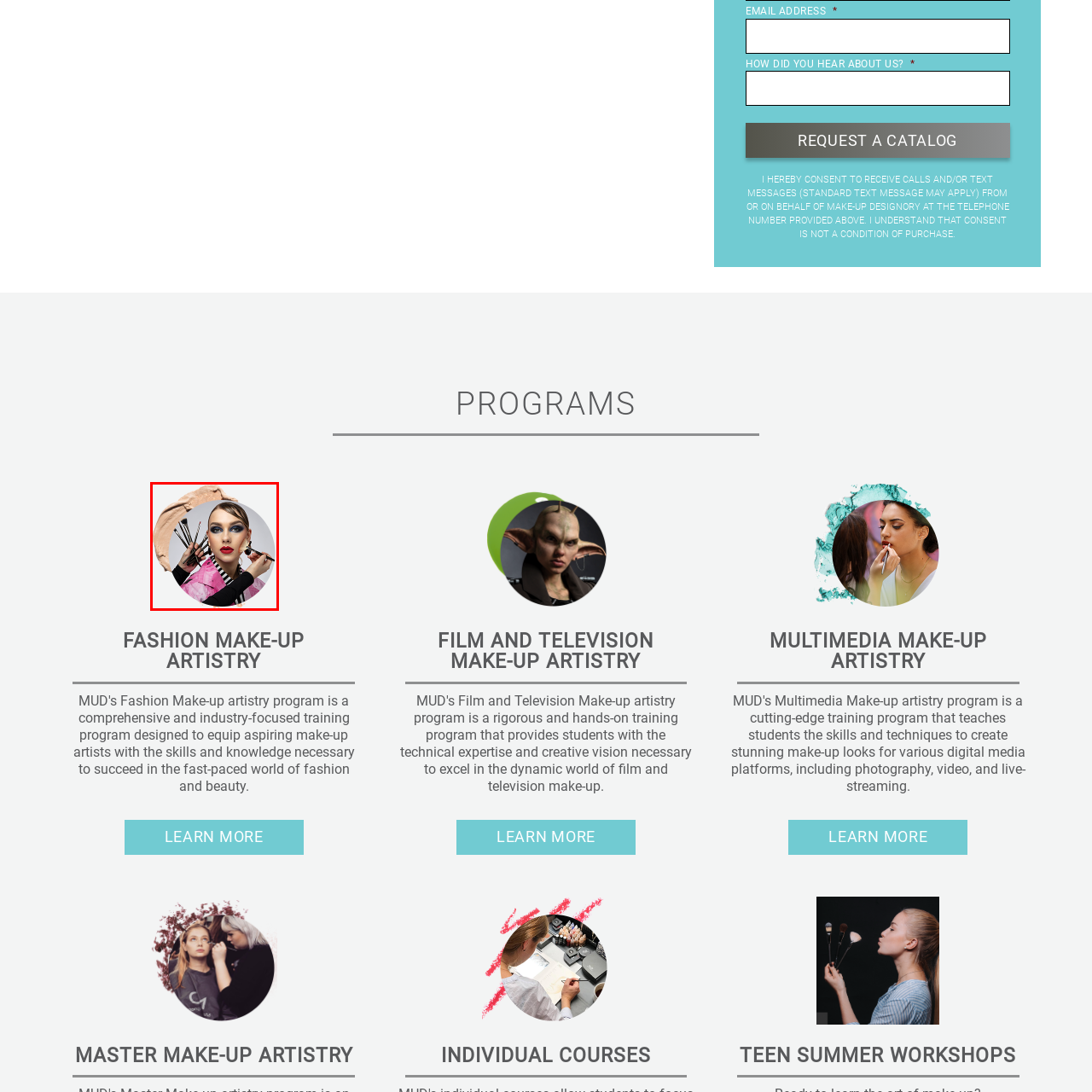Analyze the picture within the red frame, What is the purpose of the neutral tone backdrop? 
Provide a one-word or one-phrase response.

To make the makeup stand out